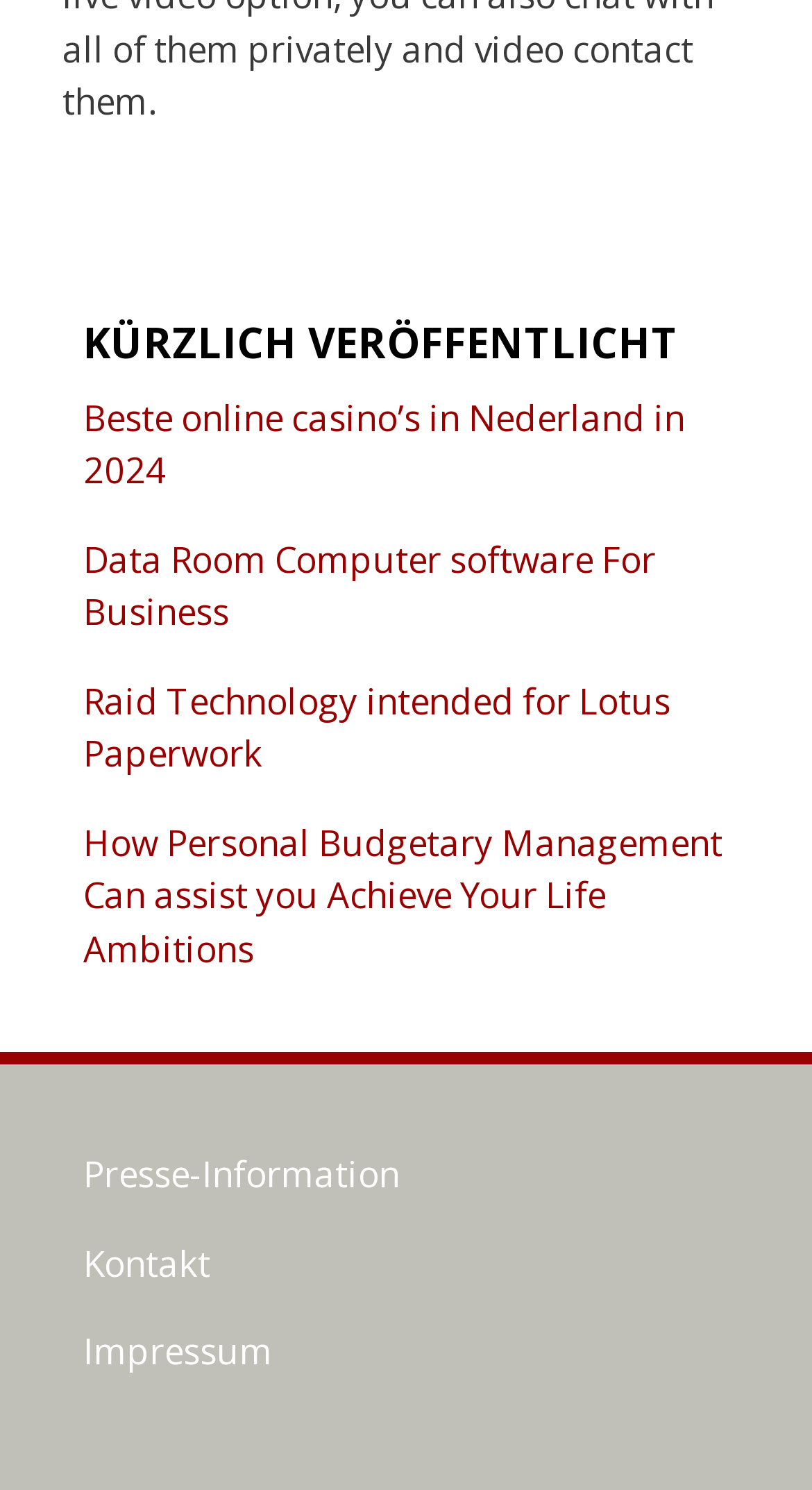Respond with a single word or phrase:
What is the purpose of the bottom section?

Contact and Information